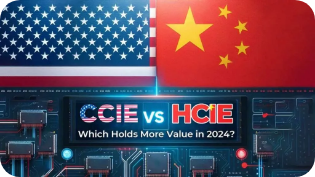Please provide a brief answer to the following inquiry using a single word or phrase:
What is the background design of the image?

Digital circuit design